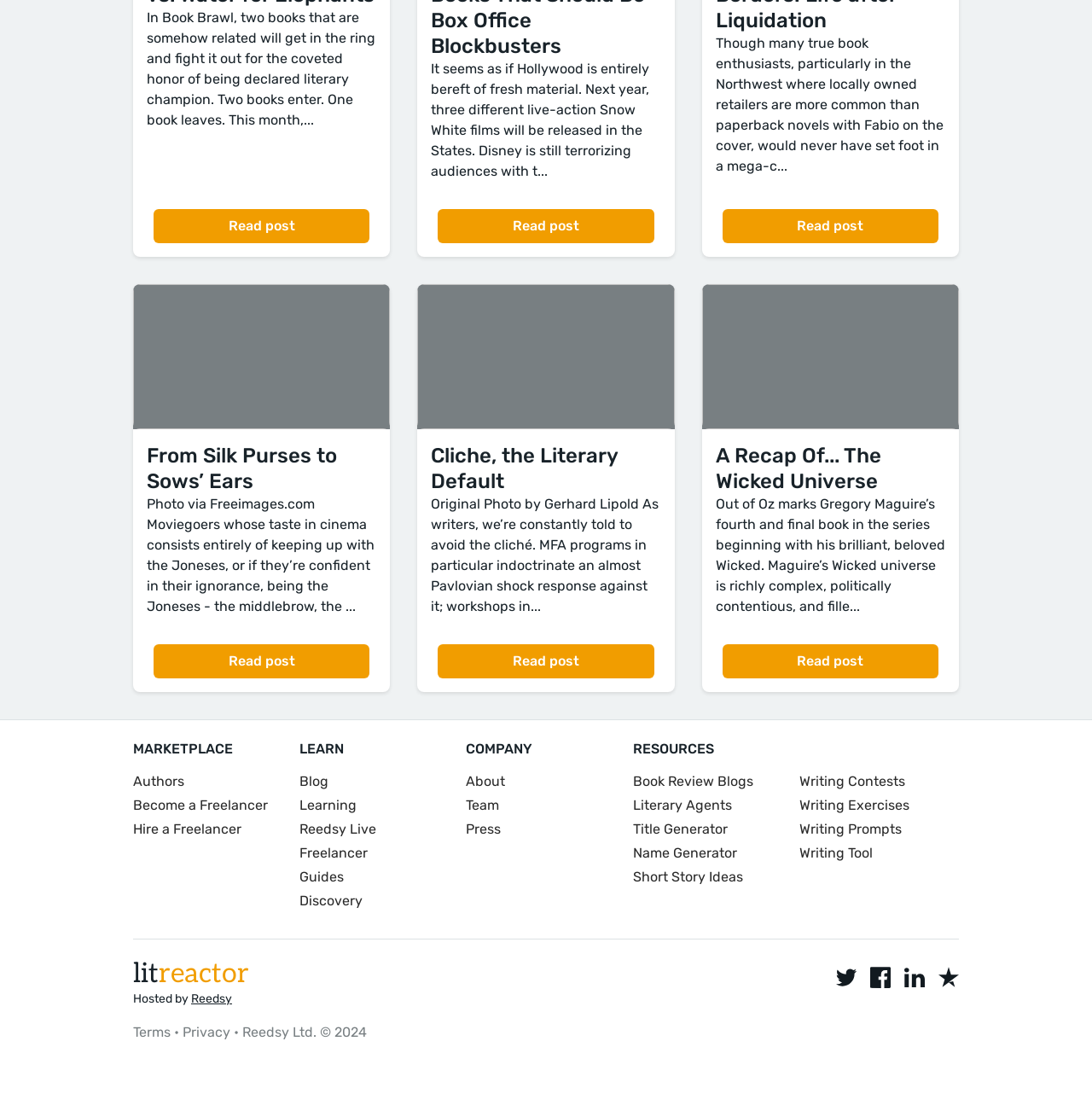Please specify the bounding box coordinates of the clickable region to carry out the following instruction: "Click the link 'Exchange Variation'". The coordinates should be four float numbers between 0 and 1, in the format [left, top, right, bottom].

None